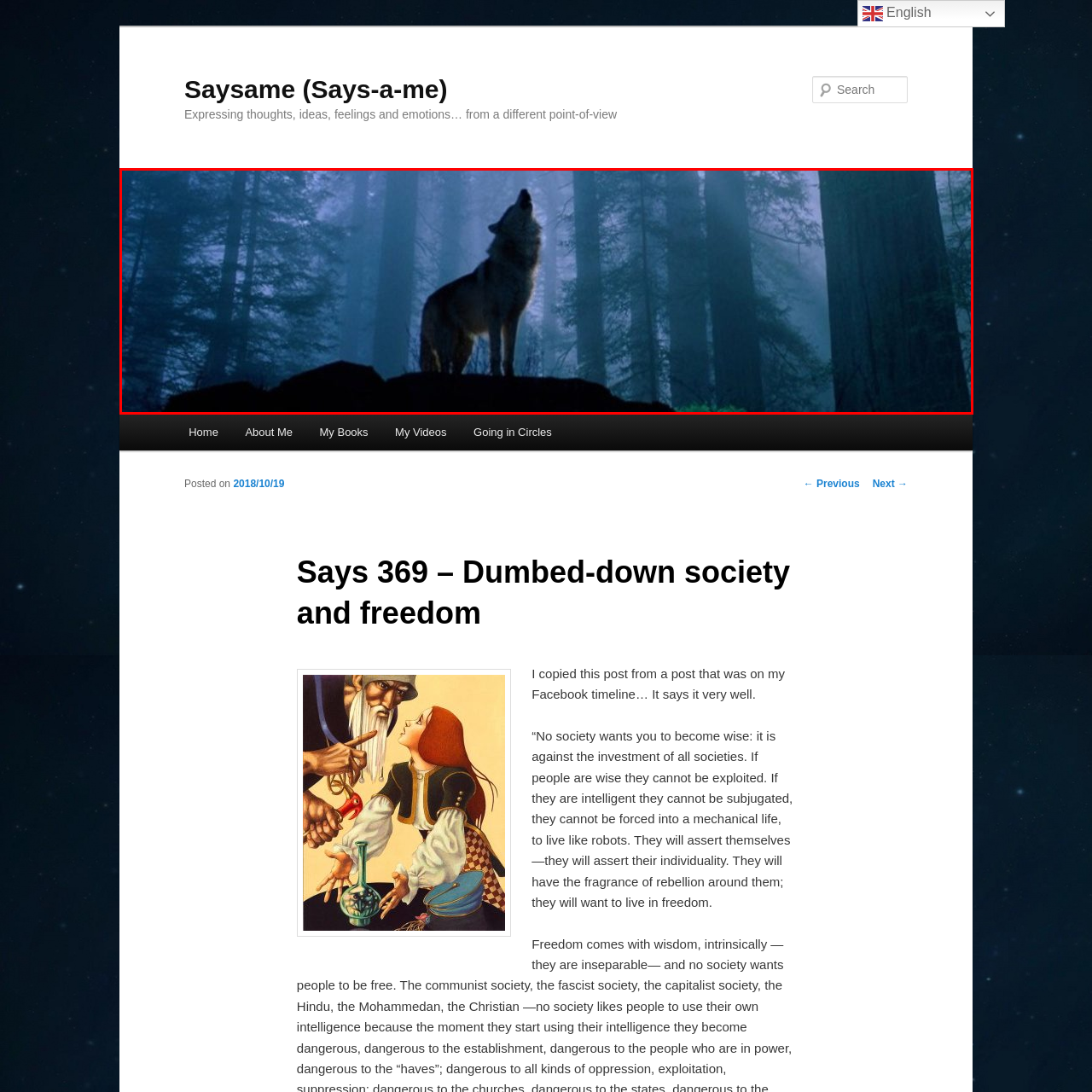What is the atmosphere of the scene?
Examine the visual content inside the red box and reply with a single word or brief phrase that best answers the question.

Enchanting